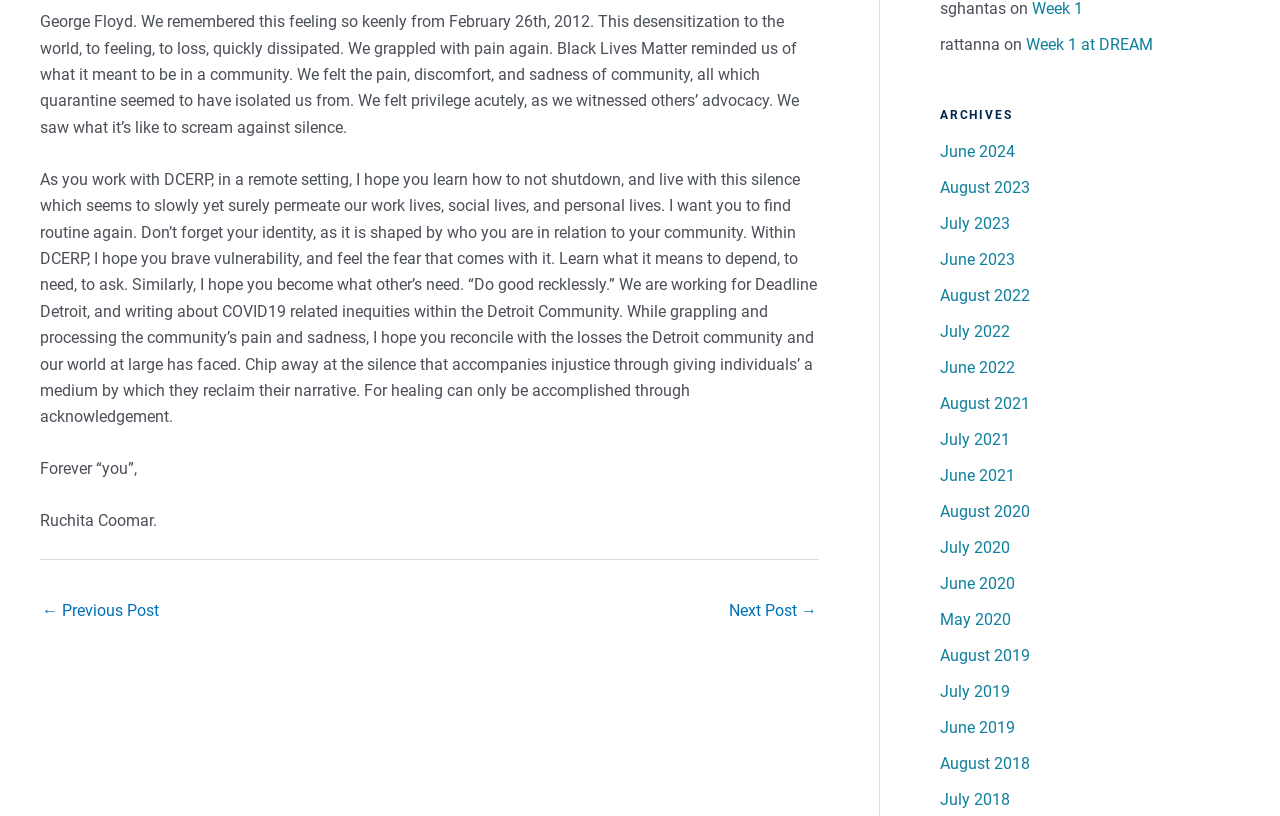Given the webpage screenshot and the description, determine the bounding box coordinates (top-left x, top-left y, bottom-right x, bottom-right y) that define the location of the UI element matching this description: About

None